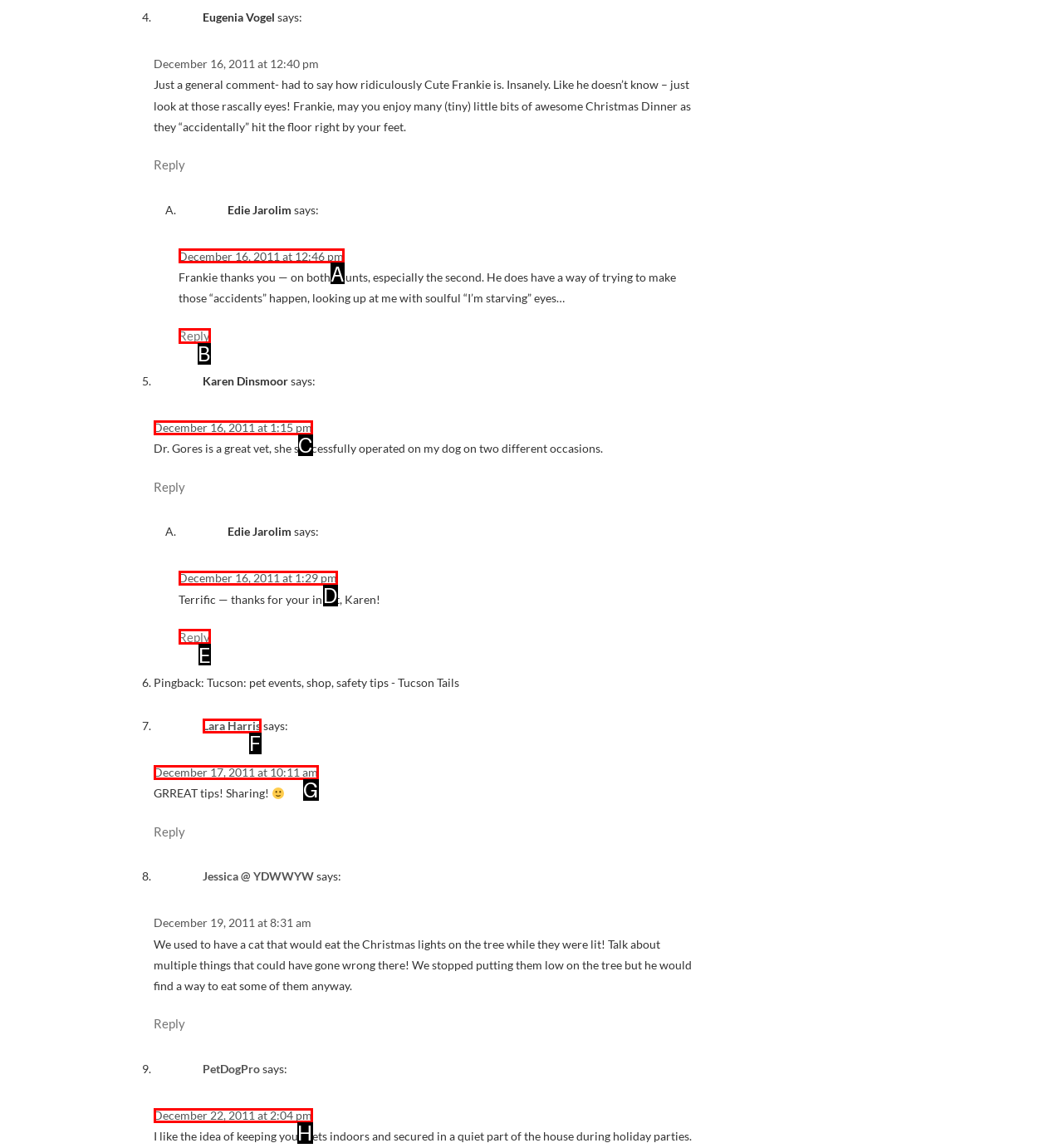To perform the task "Reply to Edie Jarolim", which UI element's letter should you select? Provide the letter directly.

B